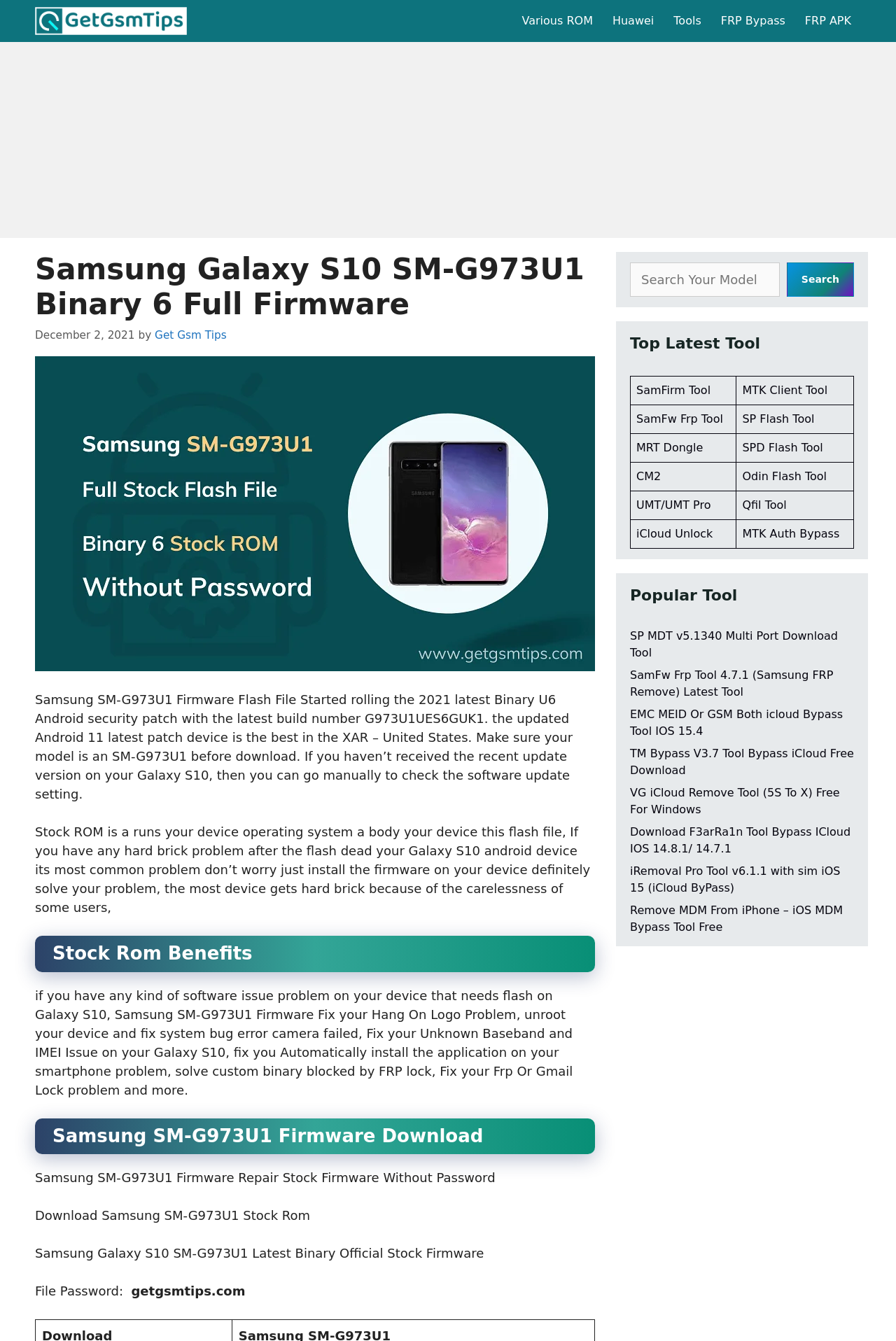Explain the contents of the webpage comprehensively.

This webpage is about Samsung Galaxy S10 SM-G973U1 firmware flash files. At the top, there is a navigation bar with links to "Get Gsm Tips", "Various ROM", "Huawei", "Tools", "FRP Bypass", and "FRP APK". Below the navigation bar, there is an advertisement iframe.

The main content of the webpage is divided into several sections. The first section has a heading "Samsung Galaxy S10 SM-G973U1 Binary 6 Full Firmware" and displays an image of the firmware. Below the image, there is a paragraph of text describing the firmware and its benefits. The text also mentions the latest Android security patch and the build number.

The next section is headed "Stock Rom Benefits" and lists the benefits of using the stock ROM, including fixing software issues, unrooting the device, and fixing system bugs.

The following section is headed "Samsung SM-G973U1 Firmware Download" and provides information on how to download the firmware. There are several links to download the firmware, including a link to download the stock ROM without a password.

On the right side of the webpage, there is a search bar and a section headed "Top Latest Tool" that displays a table of various tools, including SamFirm Tool, MTK Client Tool, and SP Flash Tool. Each tool has a link to download it.

Below the table, there is another section headed "Popular Tool" that lists several popular tools, including SP MDT v5.1340 Multi Port Download Tool, SamFw Frp Tool 4.7.1, and EMC MEID Or GSM Both icloud Bypass Tool IOS 15.4. Each tool has a link to download it.